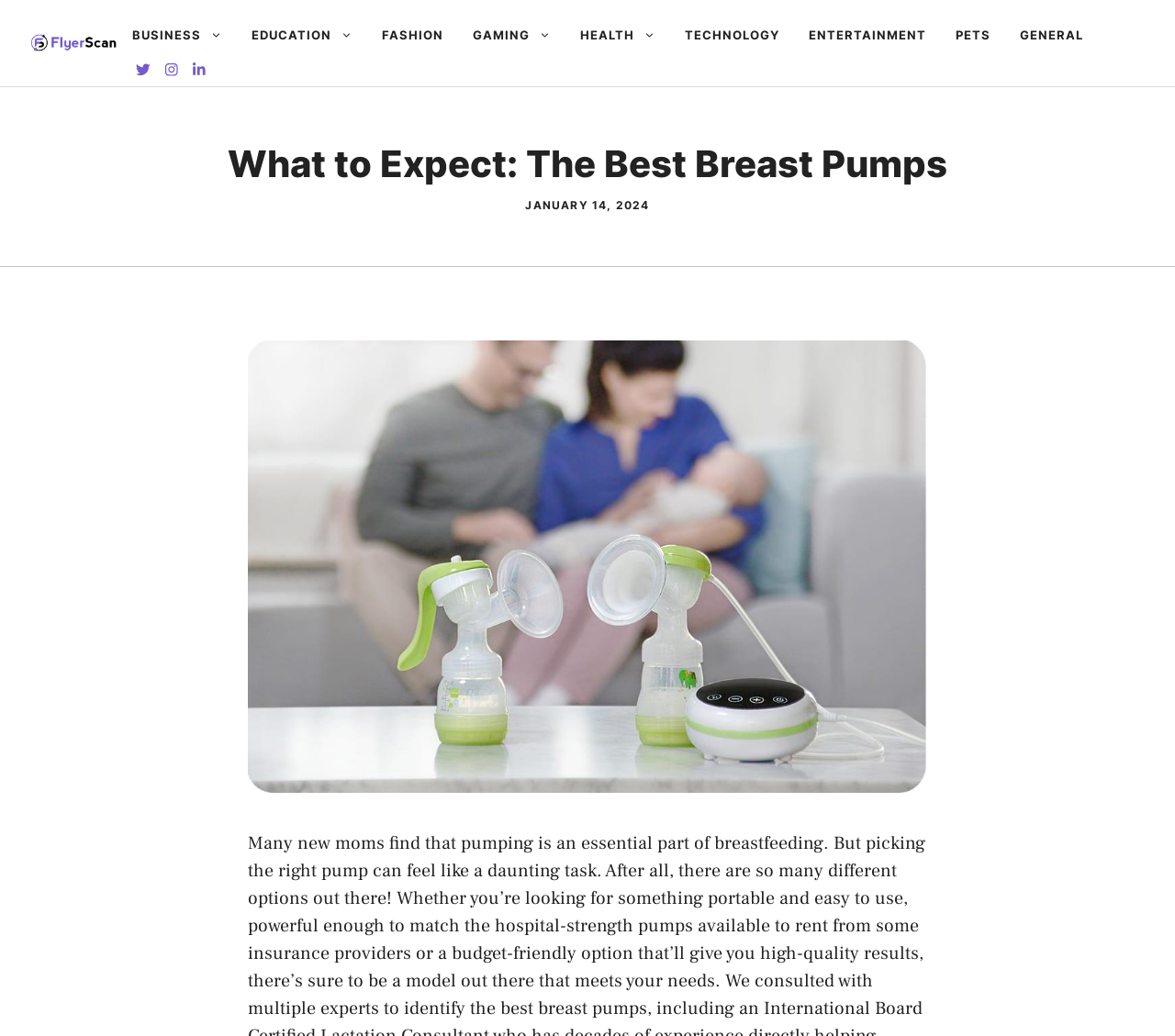Determine the bounding box coordinates for the clickable element to execute this instruction: "read the article about best breast pumps". Provide the coordinates as four float numbers between 0 and 1, i.e., [left, top, right, bottom].

[0.426, 0.962, 0.551, 0.985]